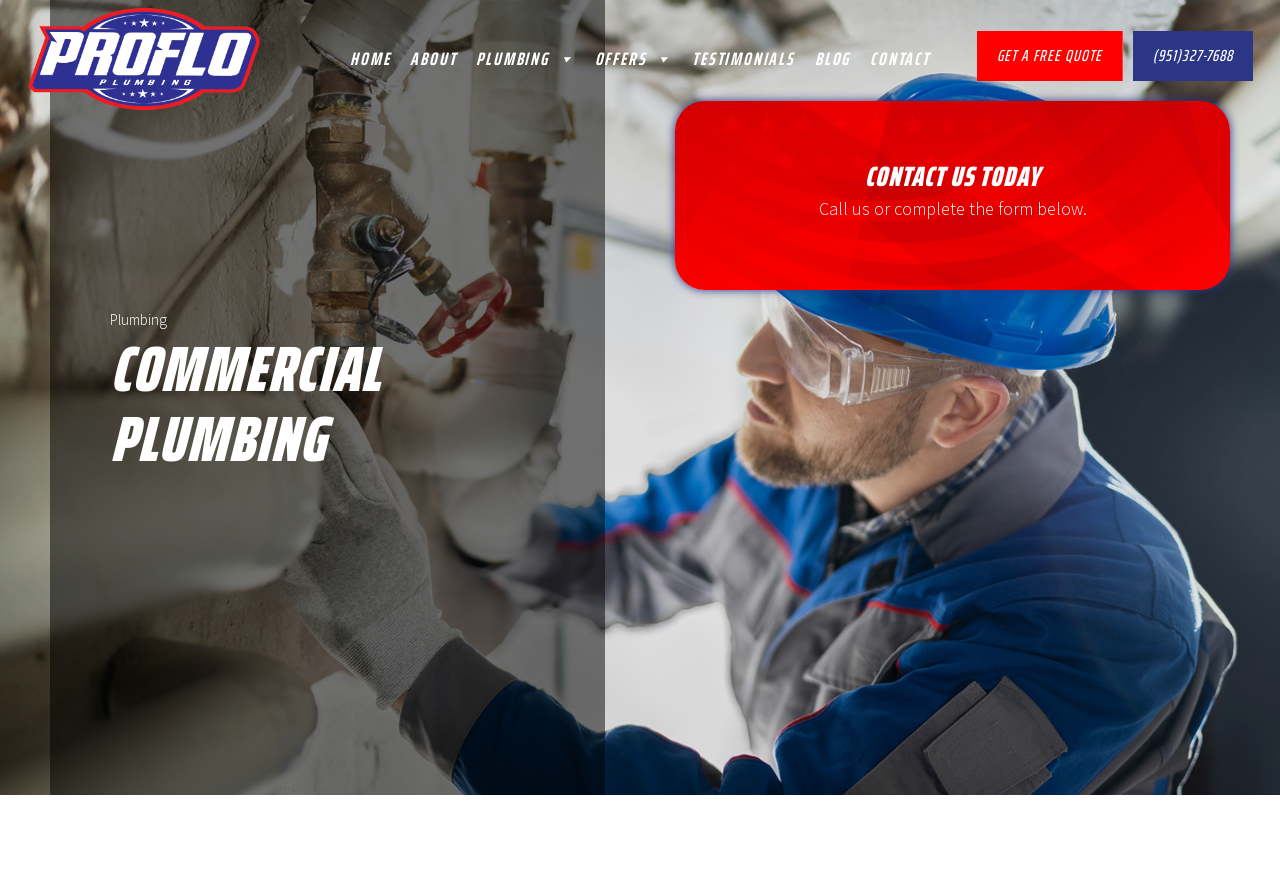Point out the bounding box coordinates of the section to click in order to follow this instruction: "Go to HOME".

[0.266, 0.0, 0.313, 0.132]